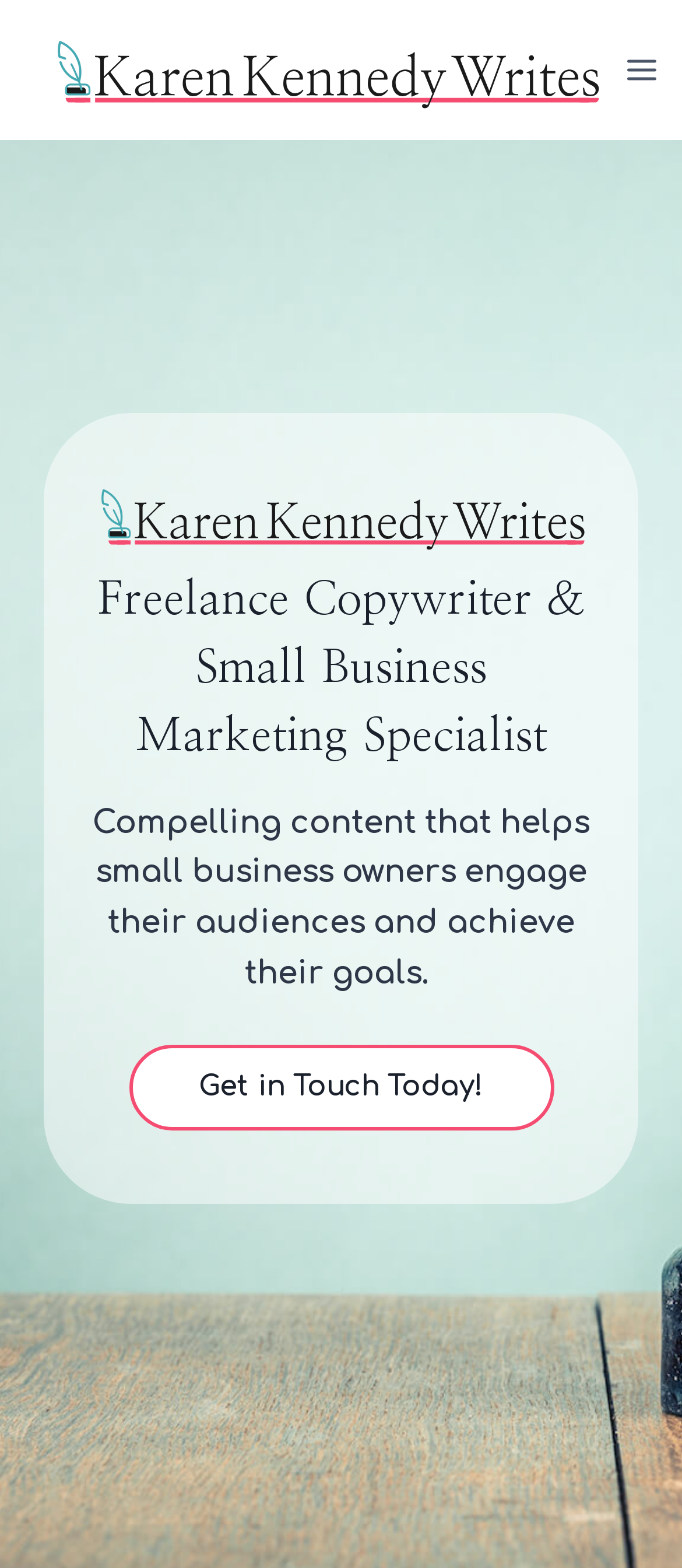Determine the bounding box for the UI element described here: "Get in Touch Today!".

[0.188, 0.666, 0.812, 0.721]